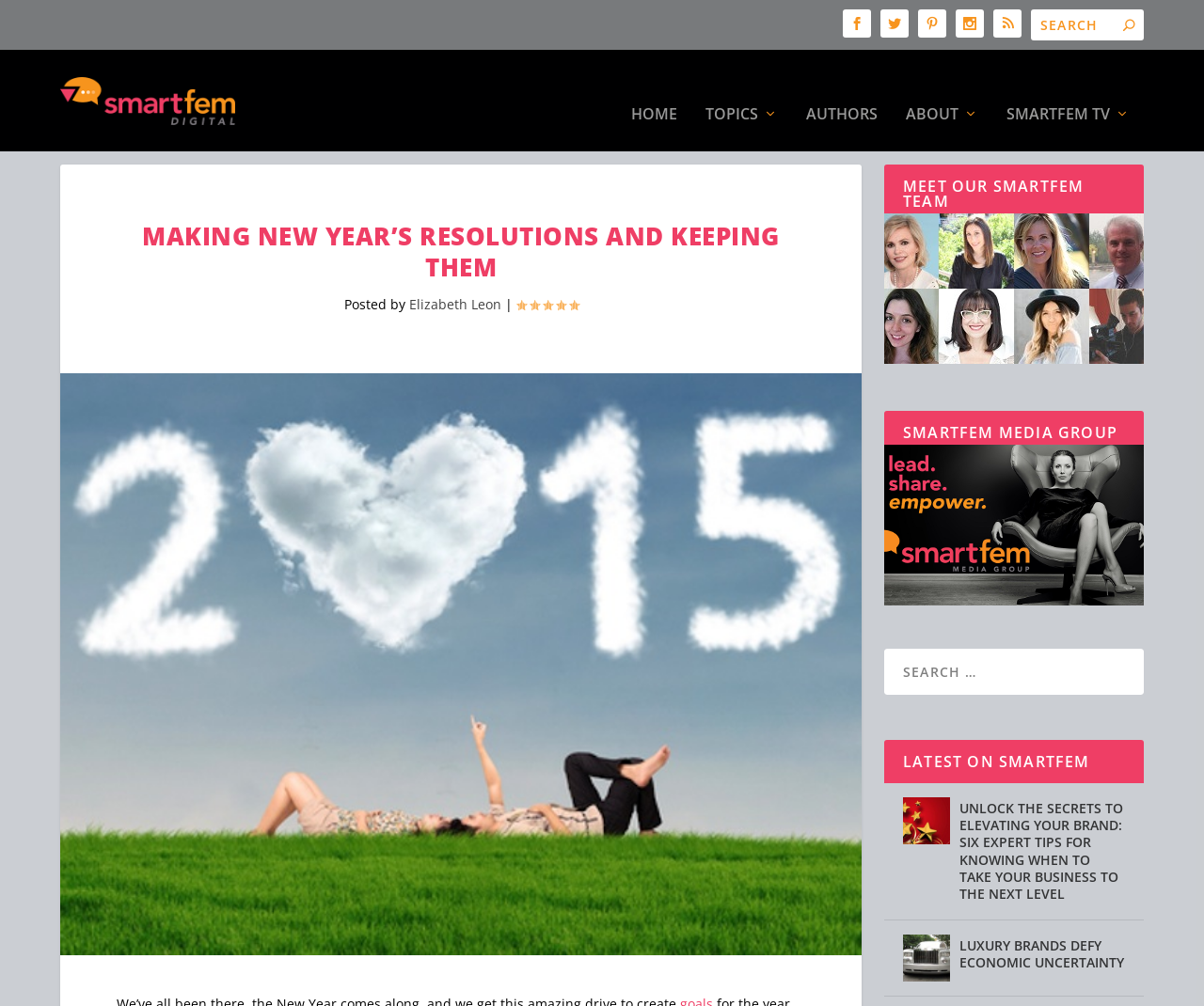Please determine the bounding box coordinates of the element to click in order to execute the following instruction: "Read the article about making New Year's resolutions". The coordinates should be four float numbers between 0 and 1, specified as [left, top, right, bottom].

[0.097, 0.246, 0.669, 0.318]